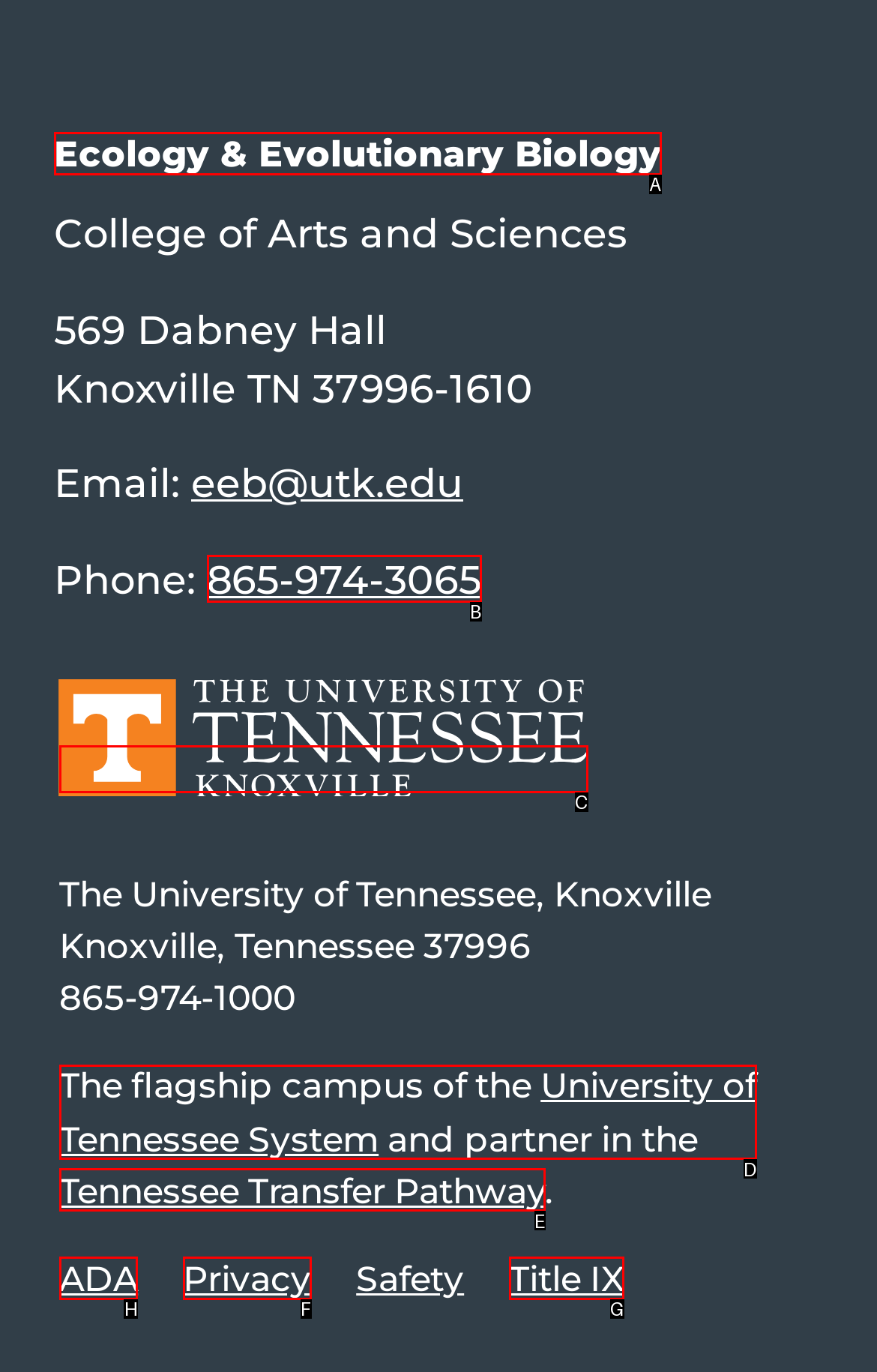Tell me which letter I should select to achieve the following goal: Check the ADA page
Answer with the corresponding letter from the provided options directly.

H